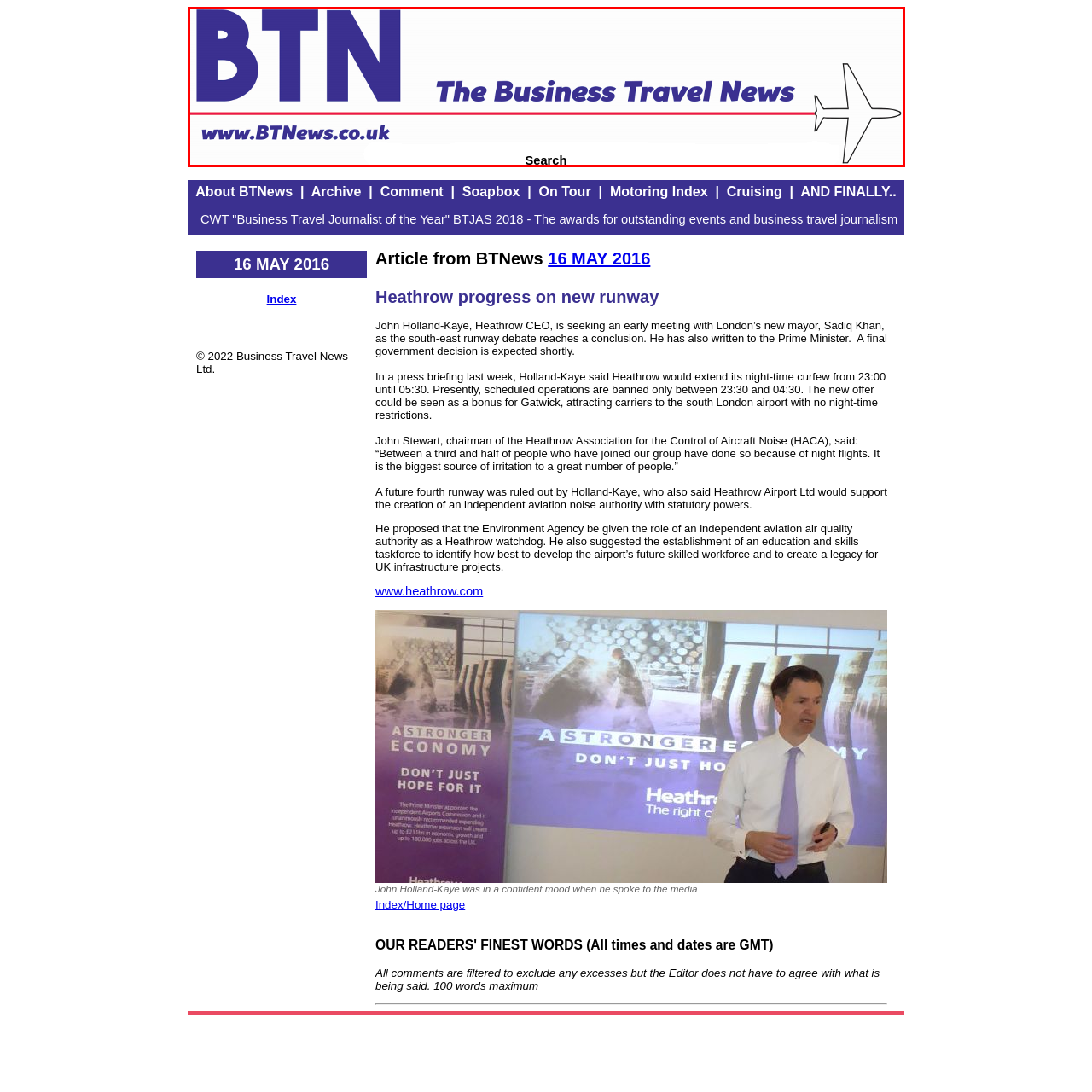Describe in detail the visual content enclosed by the red bounding box.

The image displays the logo of "BTNews: The Business Travel News," showcasing a clean and professional design. Prominently featured at the top is the abbreviation "BTN" in bold blue letters, representing the brand. Below it, the full publication name, "The Business Travel News," is presented in a slightly smaller font, maintaining the blue color scheme. The logo incorporates a stylized illustration of an airplane to the right, symbolizing the travel industry focus. Additionally, the website URL "www.BTNews.co.uk" is included, reinforcing the online presence of the publication. A "Search" link appears below the logo, facilitating easy navigation for users seeking specific content. The overall layout is visually appealing, aligning with the professional tone of a business travel news outlet.